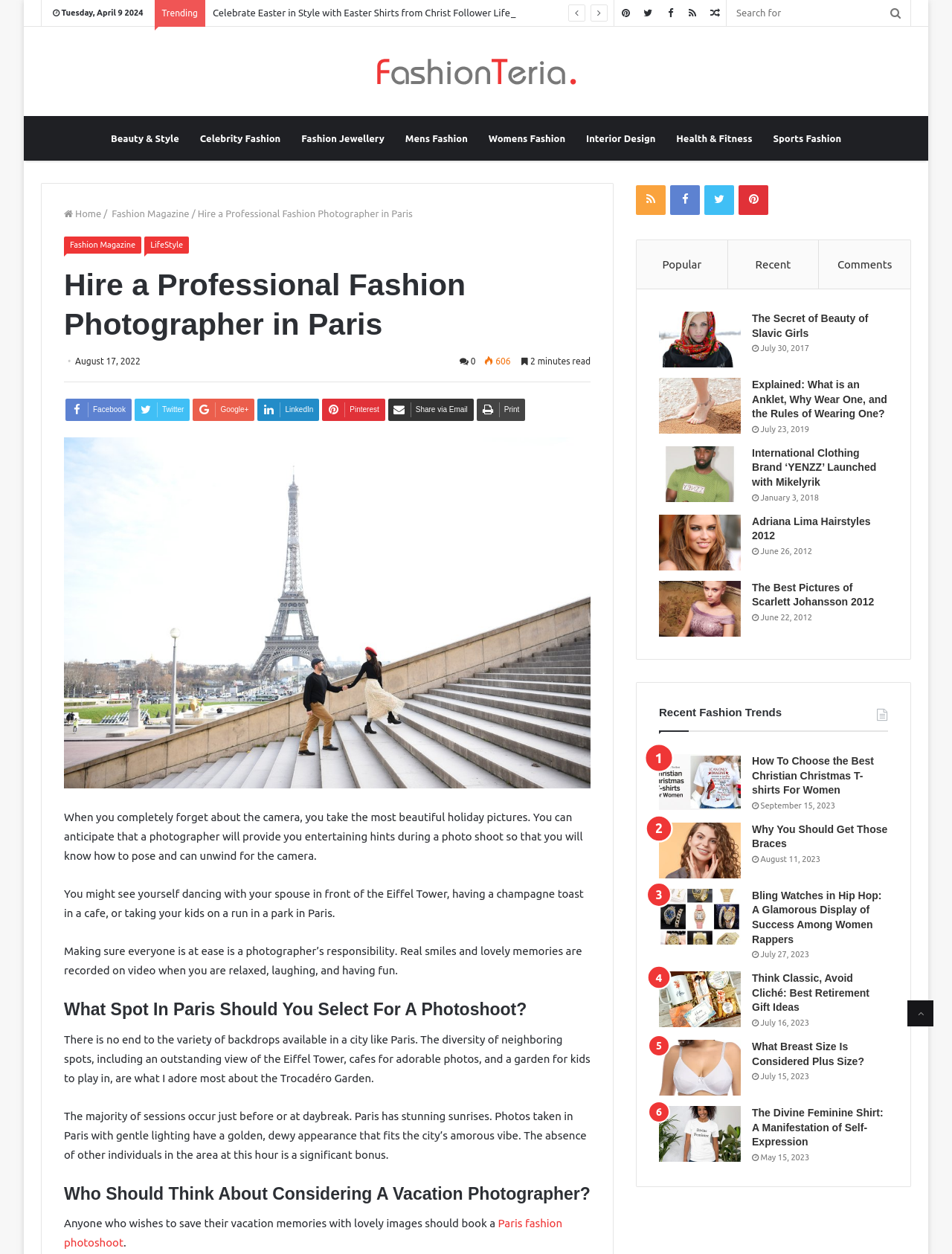Locate the coordinates of the bounding box for the clickable region that fulfills this instruction: "View the 'Slavic Girls' article".

[0.692, 0.249, 0.778, 0.293]